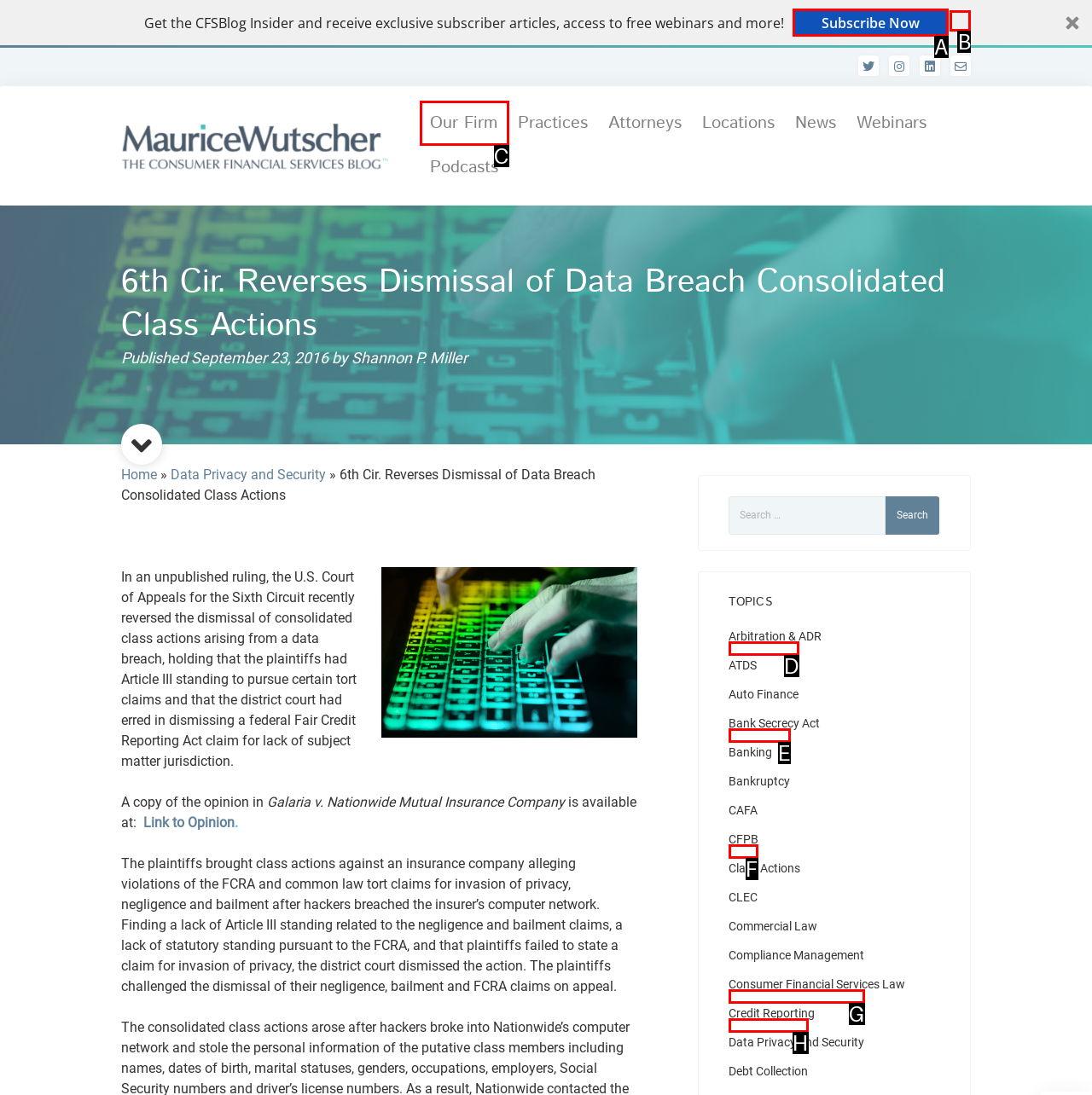Select the HTML element that should be clicked to accomplish the task: Subscribe to the CFSBlog Insider Reply with the corresponding letter of the option.

A